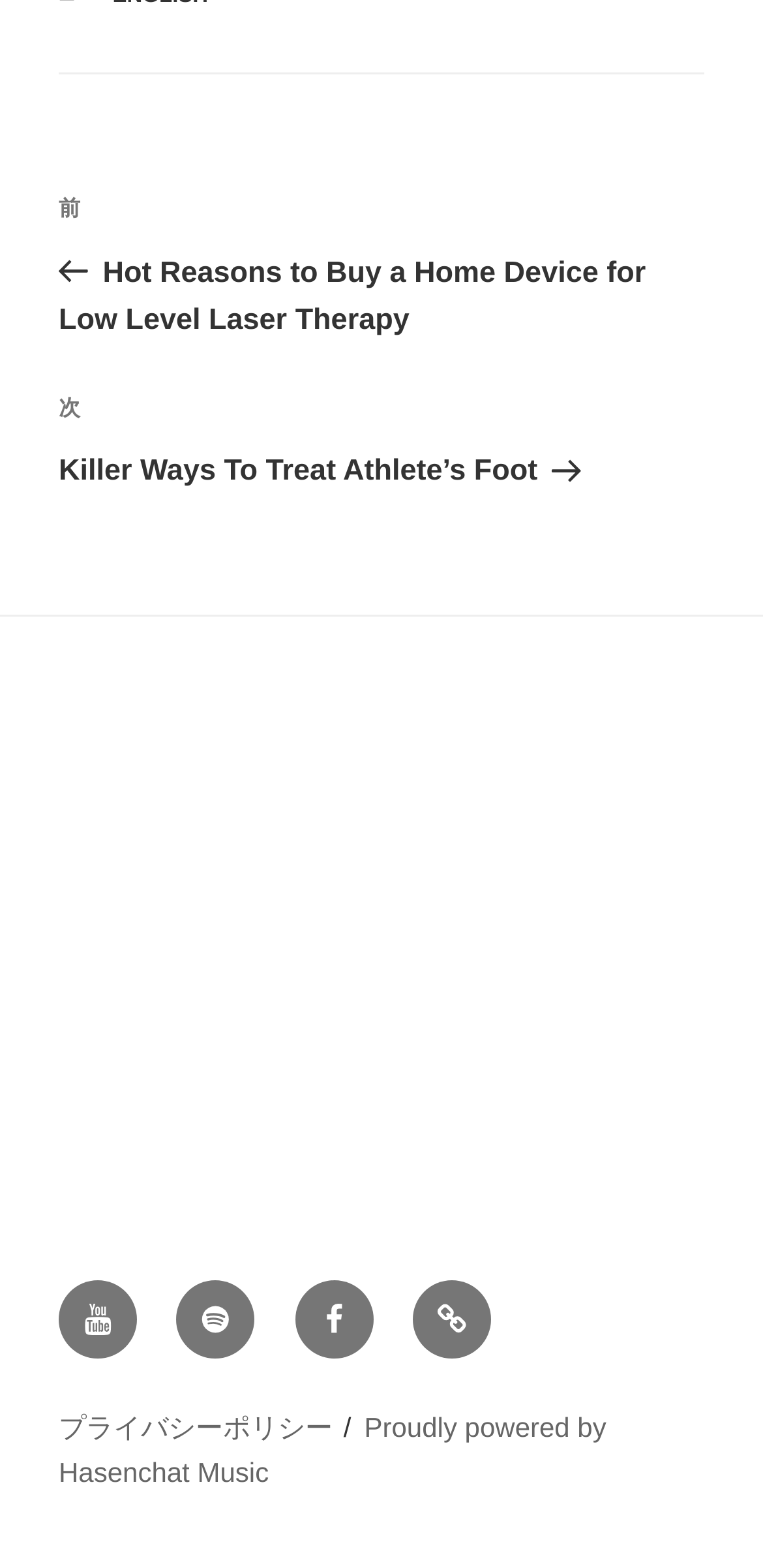Reply to the question with a single word or phrase:
What is the next post about?

Killer Ways To Treat Athlete’s Foot